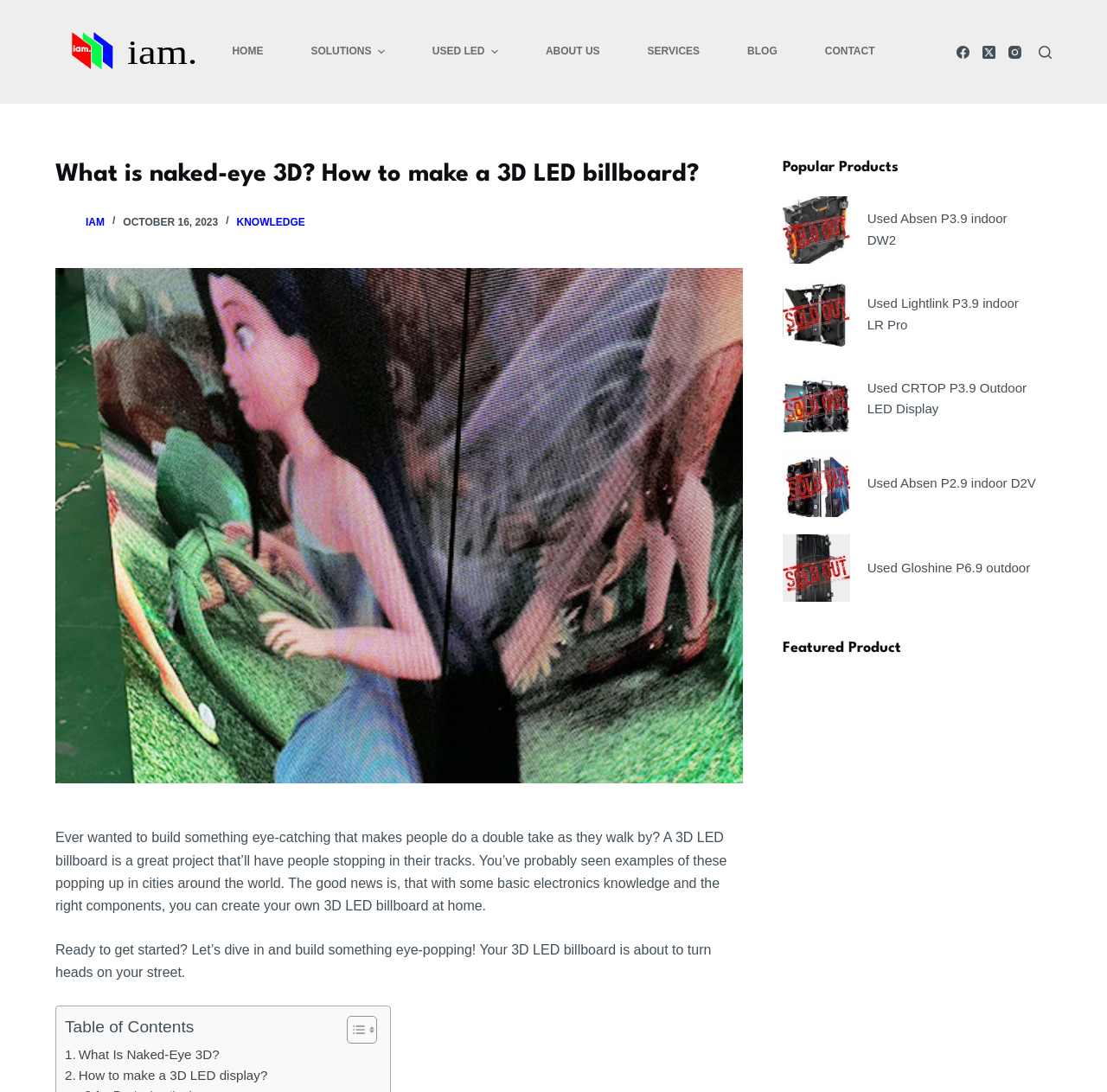Identify and provide the main heading of the webpage.

What is naked-eye 3D? How to make a 3D LED billboard?